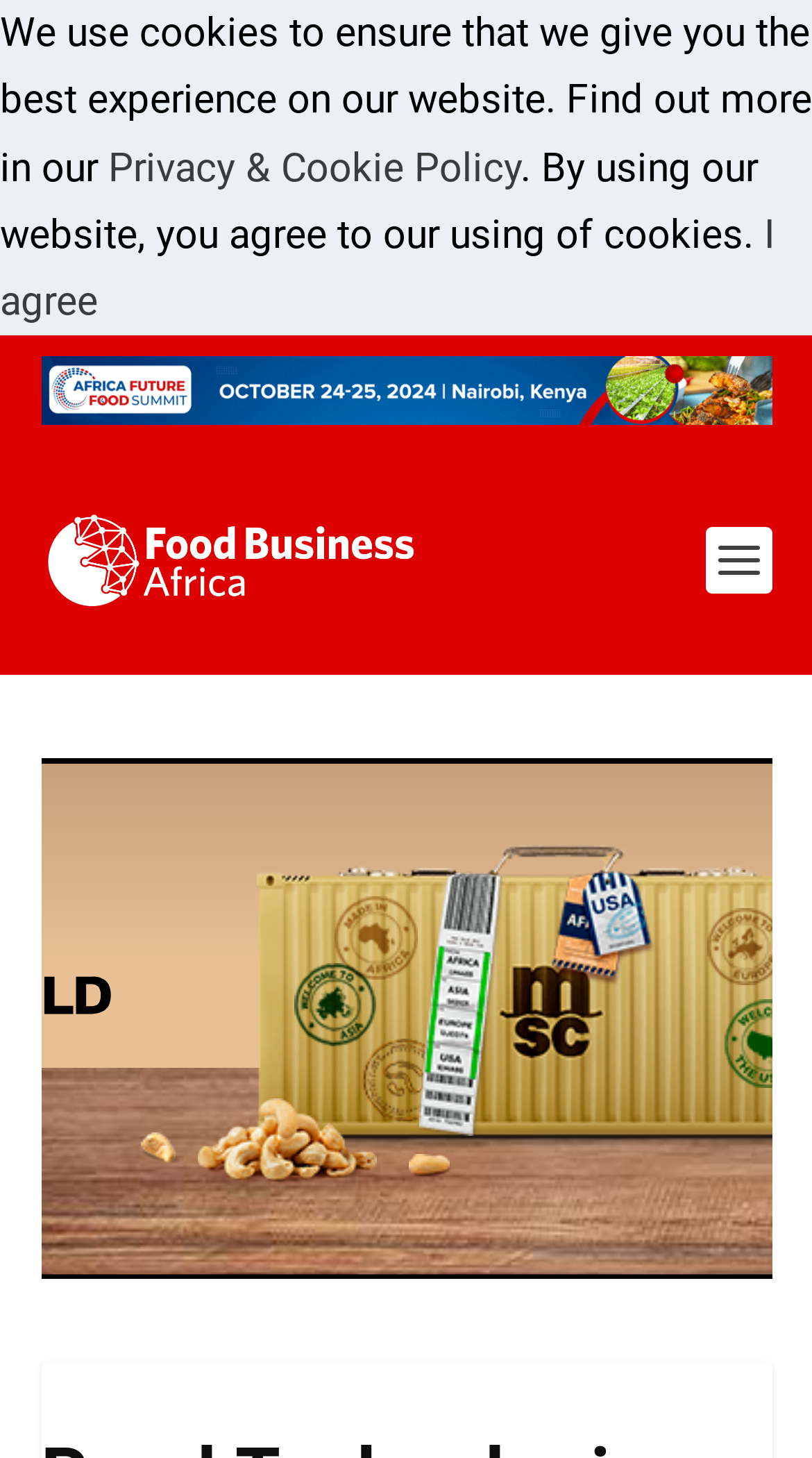Determine the bounding box for the HTML element described here: "alt="Advertisement"". The coordinates should be given as [left, top, right, bottom] with each number being a float between 0 and 1.

[0.05, 0.245, 0.95, 0.291]